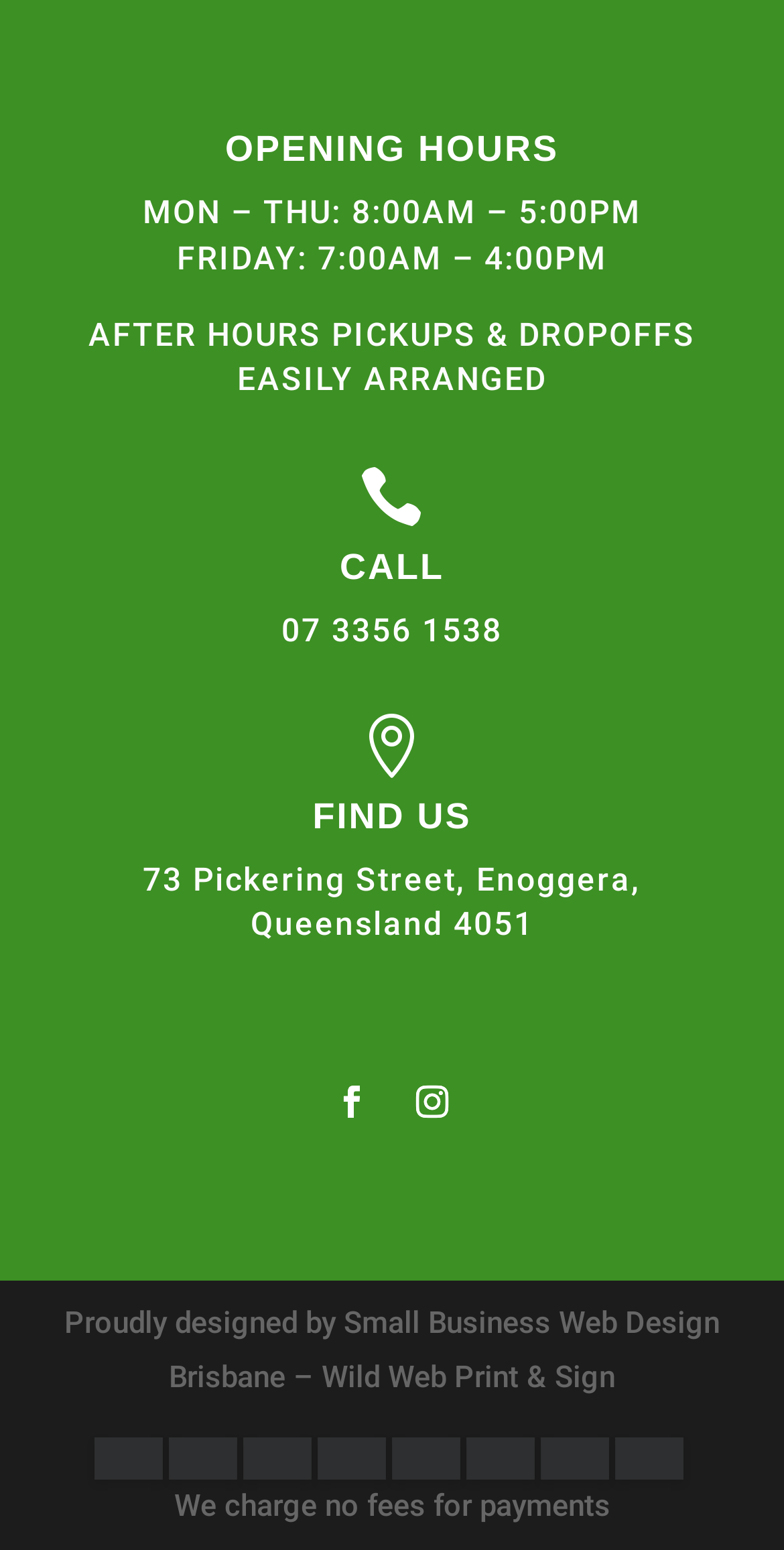Specify the bounding box coordinates for the region that must be clicked to perform the given instruction: "Click the phone number link".

[0.359, 0.394, 0.641, 0.418]